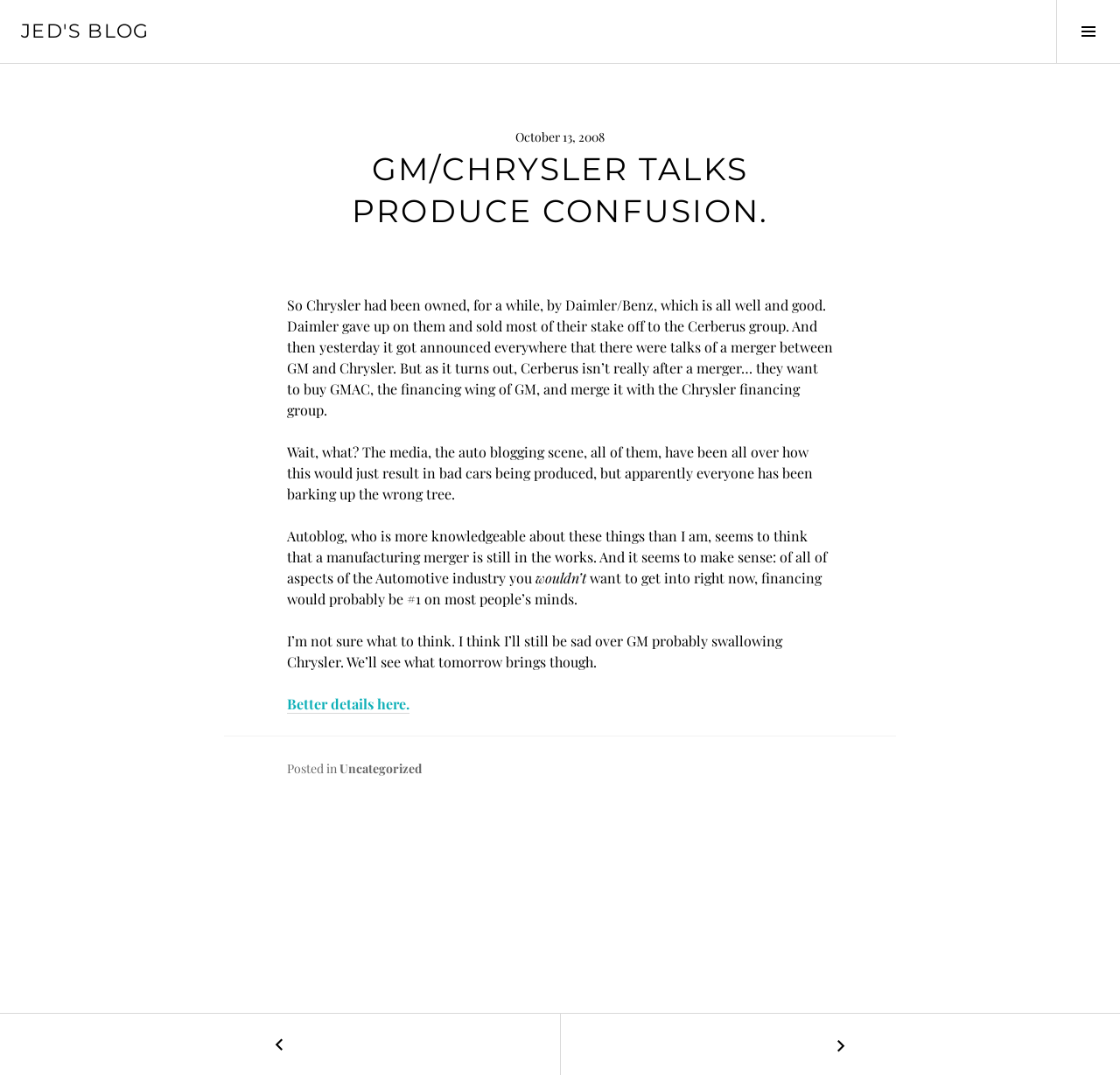What is the date of the blog post?
Answer with a single word or phrase, using the screenshot for reference.

October 13, 2008